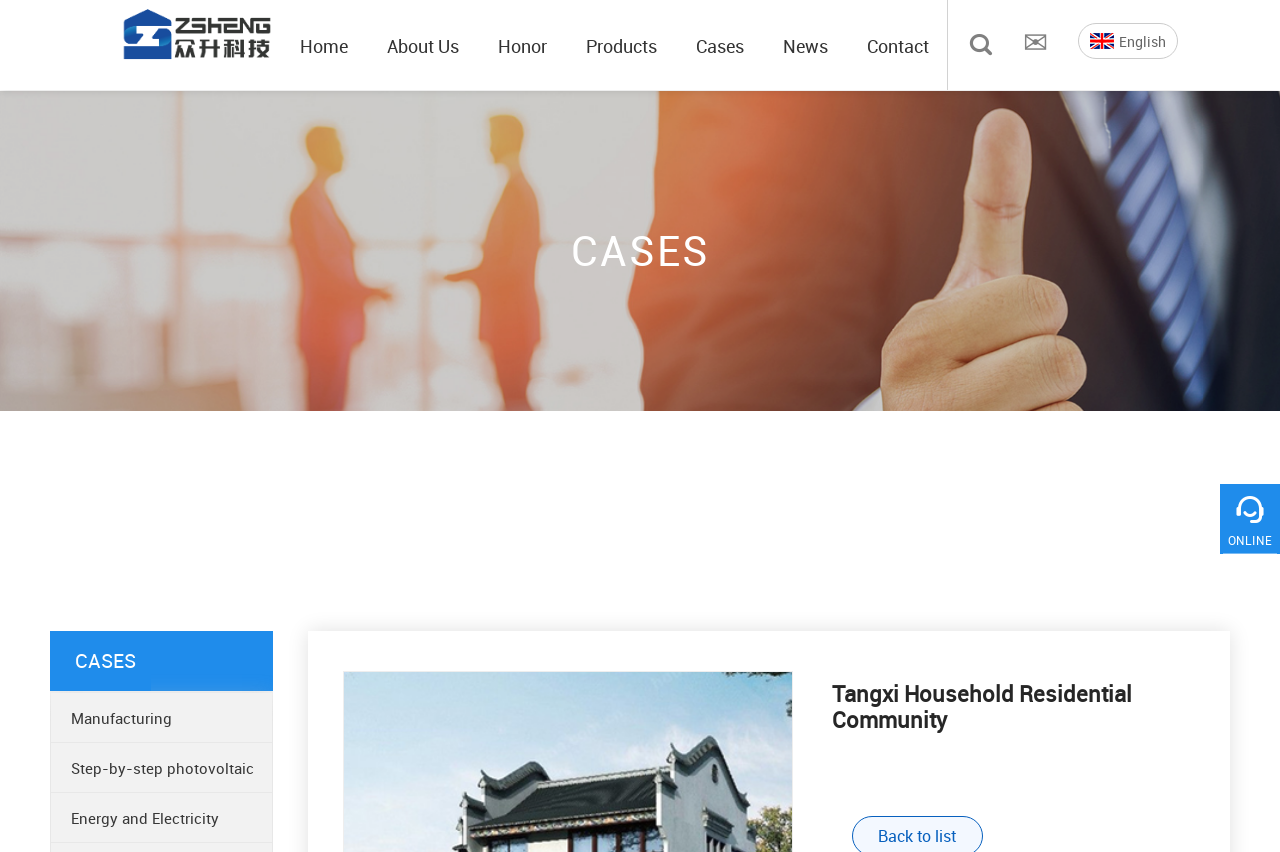What is the name of the community?
Please answer the question with a detailed response using the information from the screenshot.

Based on the webpage, I found the heading 'Tangxi Household Residential Community' which suggests that the community's name is Tangxi Household Residential.